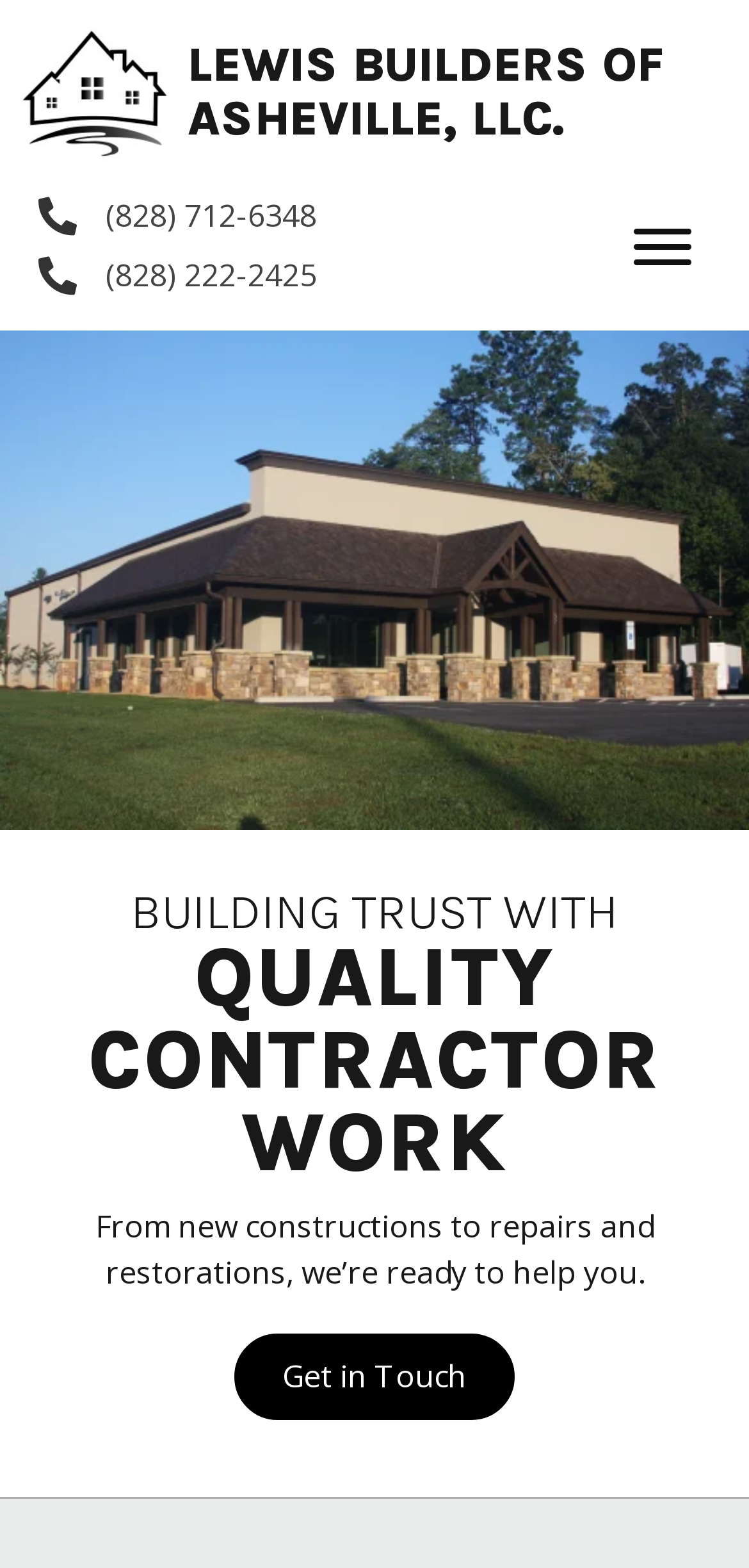What is the company name?
Using the screenshot, give a one-word or short phrase answer.

Lewis Builders of Asheville, LLC